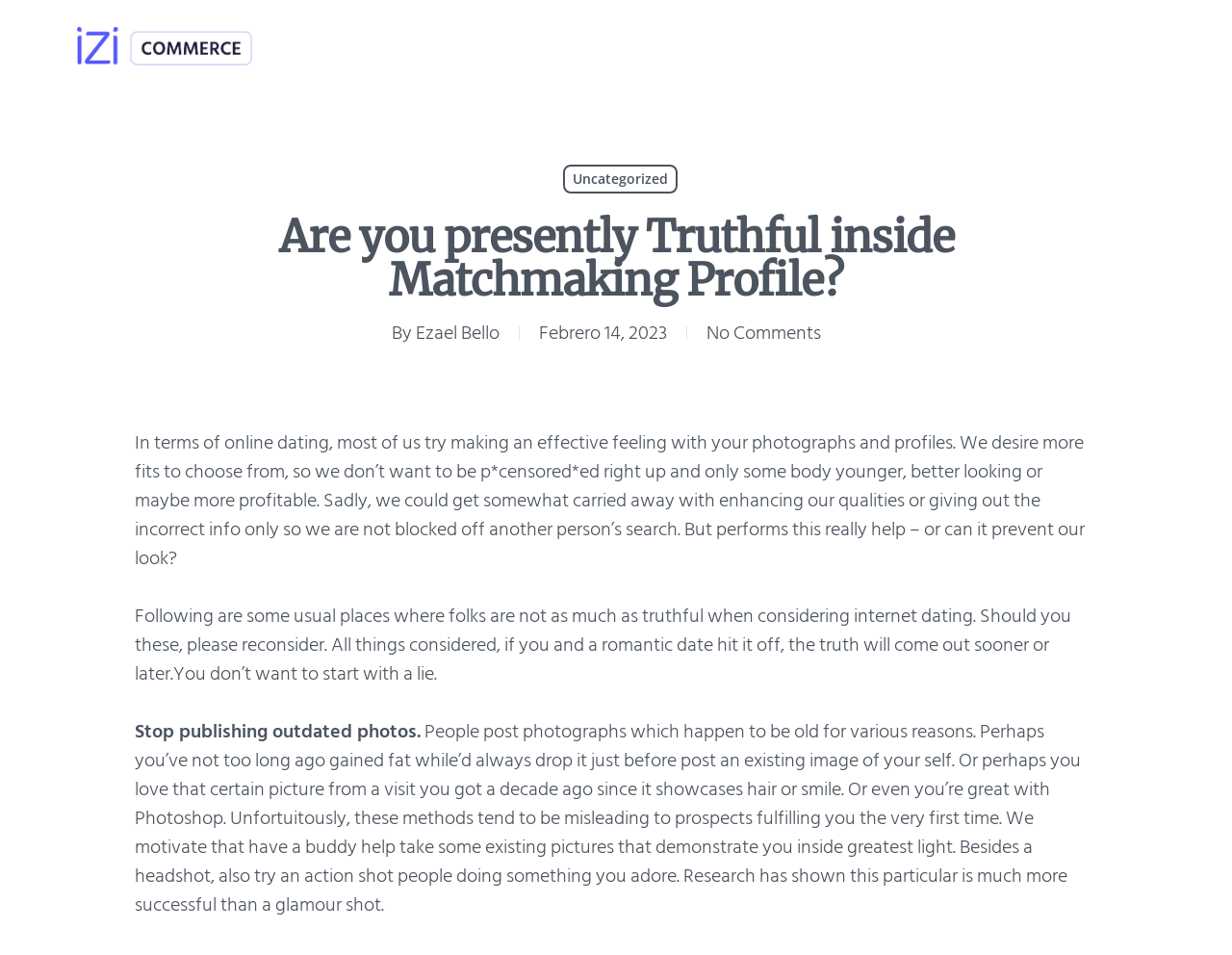Describe the webpage meticulously, covering all significant aspects.

The webpage appears to be a blog post titled "Are you presently Truthful inside Matchmaking Profile?" from the website "iZi Woocommerce". At the top left, there is a link to the website's homepage, accompanied by a small image of the website's logo. 

Below the title, there is a category link labeled "Uncategorized" on the top right. The main content of the blog post starts with a heading that repeats the title of the post. 

The author's name, "Ezael Bello", is mentioned, along with the date of publication, "Febrero 14, 2023". There is also a link to the comments section, which currently shows "No Comments". 

The main article is divided into several paragraphs. The first paragraph discusses the tendency of people to exaggerate or misrepresent themselves in online dating profiles. The second paragraph highlights the importance of honesty in online dating, as it will eventually be revealed when meeting in person. 

The article then lists some common areas where people are not truthful in online dating, with the first point being the use of outdated photos. This is followed by a detailed explanation of why people post old photos and how it can be misleading, along with a suggestion to have a friend take recent photos that showcase one's true self.